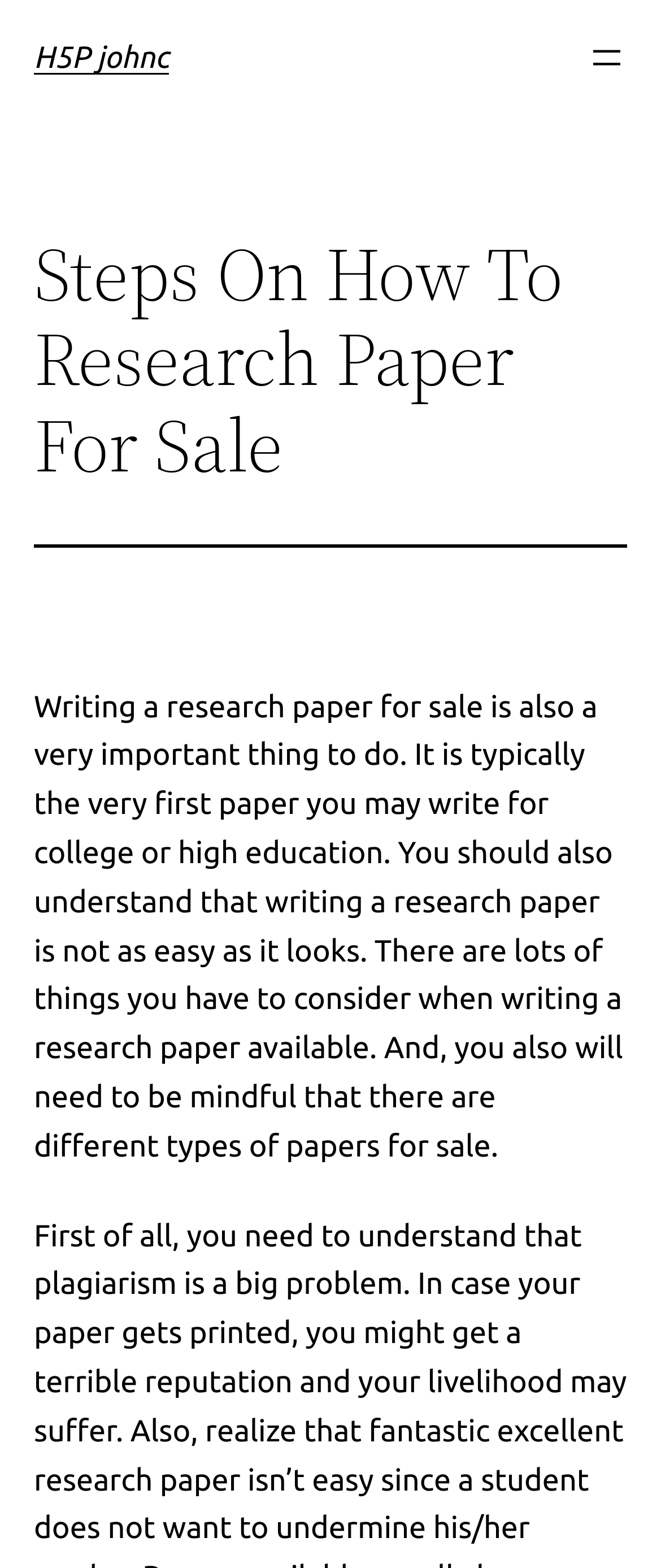Please give a succinct answer to the question in one word or phrase:
What is the purpose of writing a research paper?

For college or high education